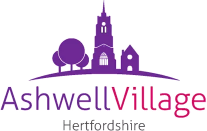Offer an in-depth description of the image shown.

The image features the logo of Ashwell Village, located in Hertfordshire. The design prominently showcases iconic elements such as a church tower and stylized trees, set against a curved landscape. The text "Ashwell Village" is artistically rendered in bold, modern typography, with "Hertfordshire" subtly placed beneath, indicating the village's geographic location. The color scheme is a mix of deep purple and bright pink, creating a vibrant and inviting appearance that reflects the charm of the village. This logo serves as a visual representation of Ashwell Village, inviting visitors and residents alike to connect with the community identity.